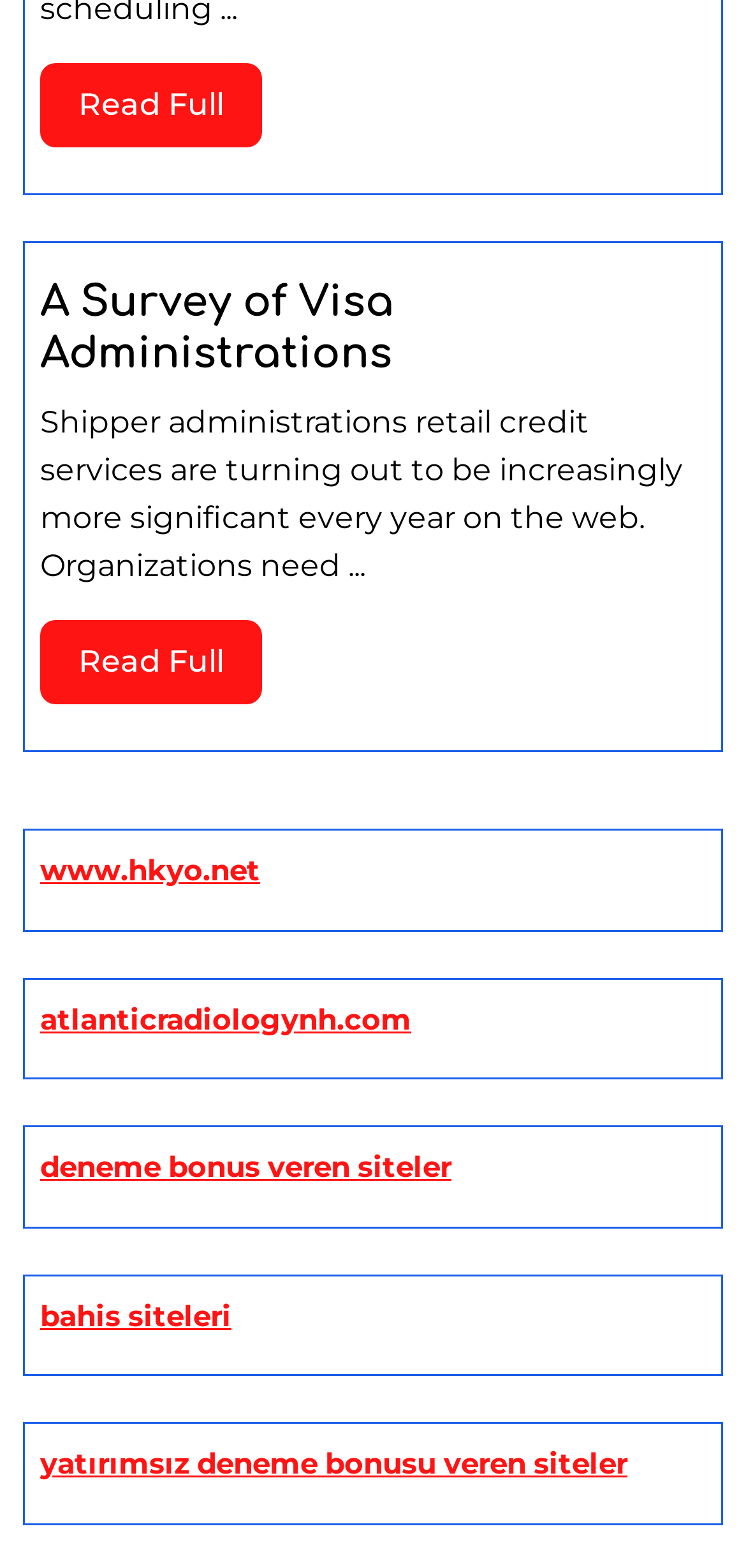Using the image as a reference, answer the following question in as much detail as possible:
How many links are there in the complementary sections?

The complementary sections are identified by their bounding box coordinates and OCR text. There are 5 links in these sections, each with a different URL, indicating that there are 5 links in total.